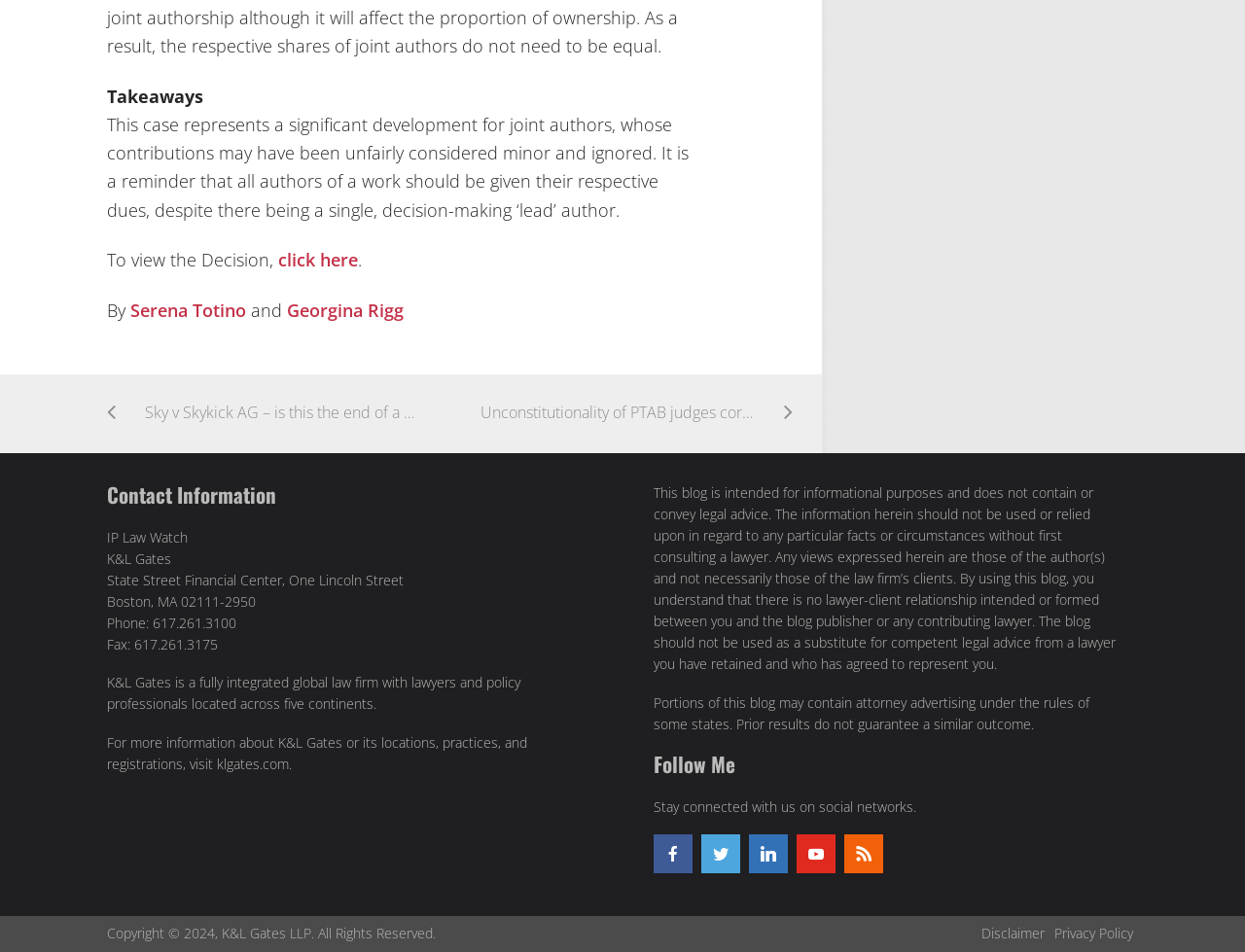Please identify the bounding box coordinates of the clickable element to fulfill the following instruction: "View the Decision". The coordinates should be four float numbers between 0 and 1, i.e., [left, top, right, bottom].

[0.223, 0.261, 0.288, 0.285]